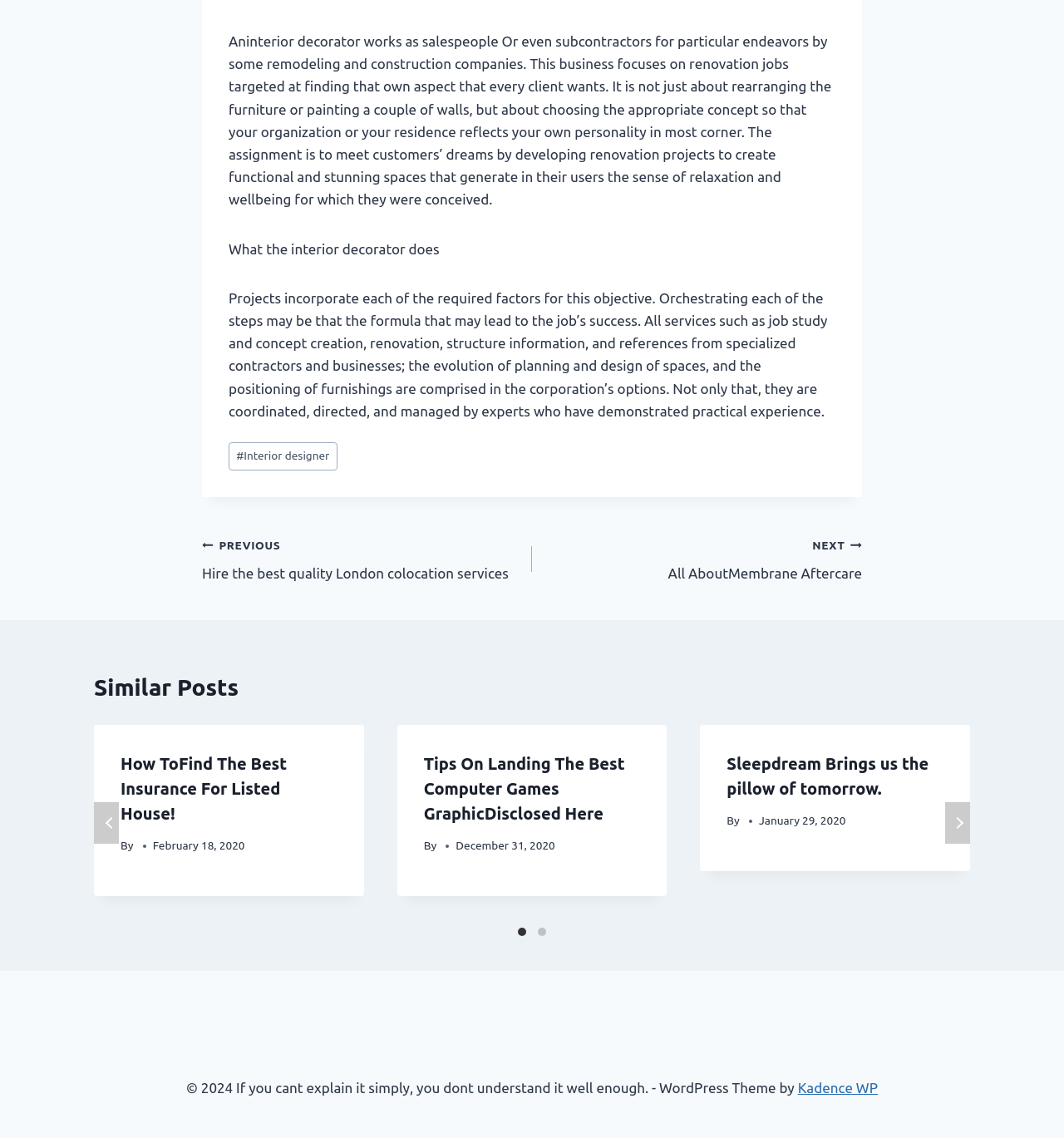Refer to the image and answer the question with as much detail as possible: What is the purpose of the projects undertaken by an interior decorator?

The purpose of the projects undertaken by an interior decorator is to create functional and stunning spaces that reflect the client's personality and provide a sense of relaxation and wellbeing.